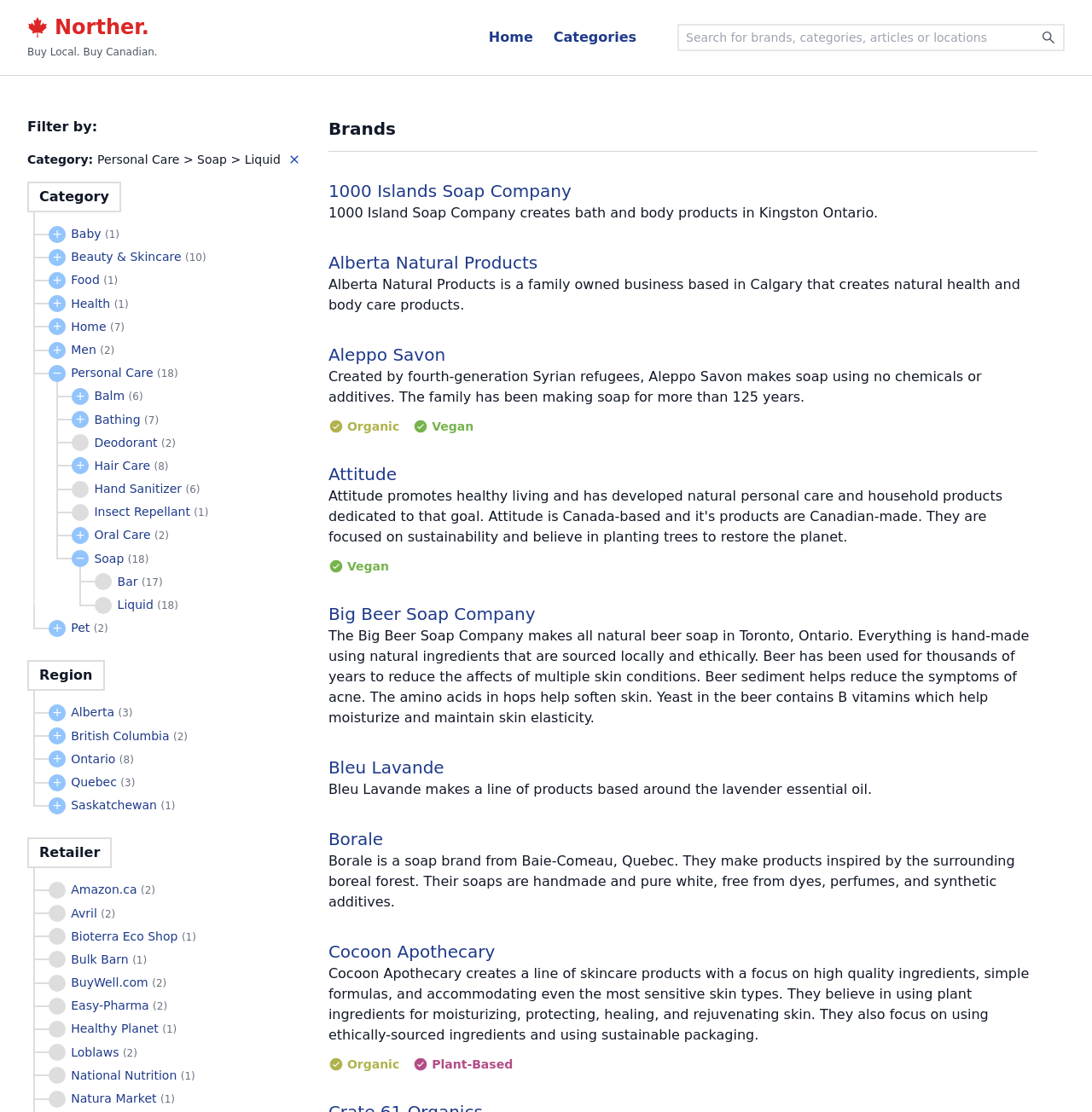Please identify the coordinates of the bounding box for the clickable region that will accomplish this instruction: "Select Alberta region".

[0.065, 0.634, 0.121, 0.647]